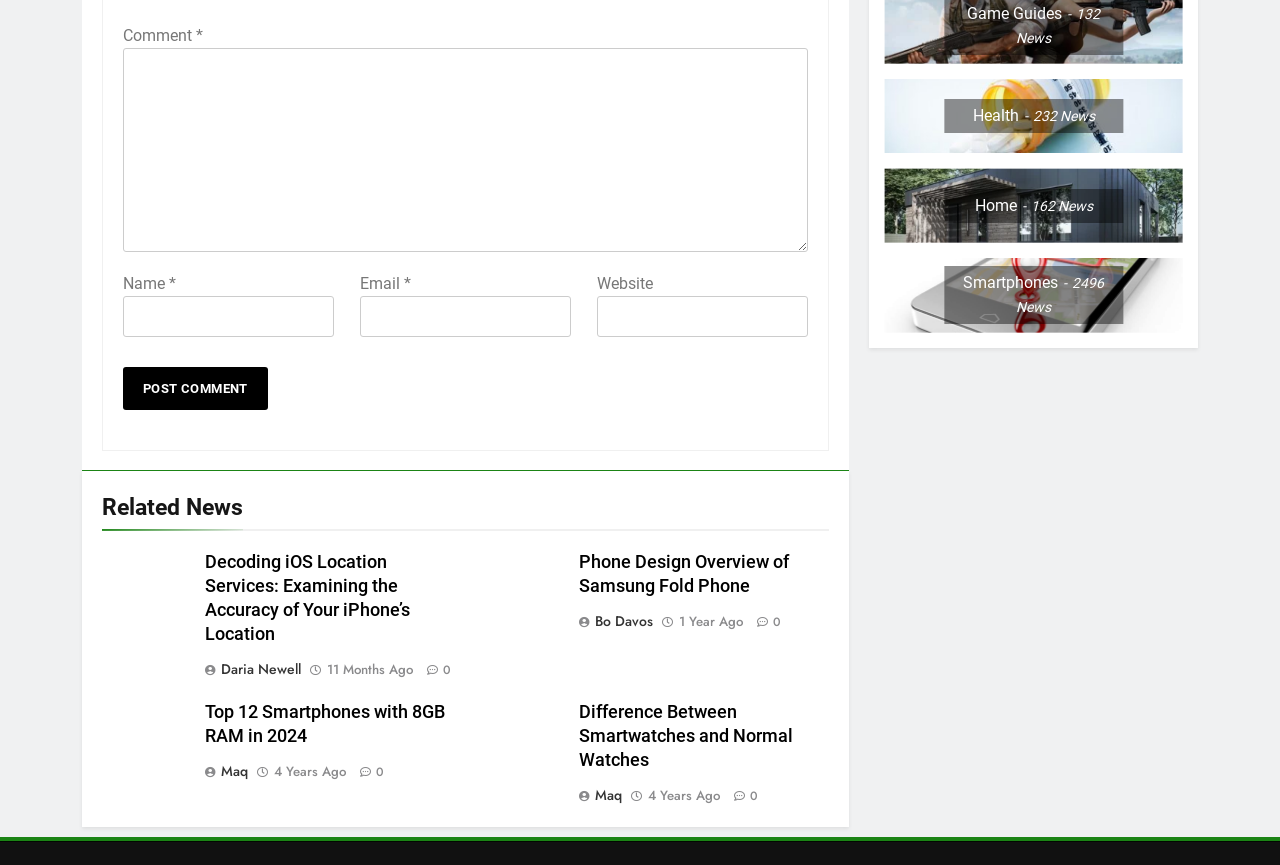What type of articles are listed on this webpage?
Look at the image and provide a detailed response to the question.

The webpage contains multiple articles with headings, images, and links, indicating that they are news articles. The topics of the articles appear to be related to technology and smartphones.